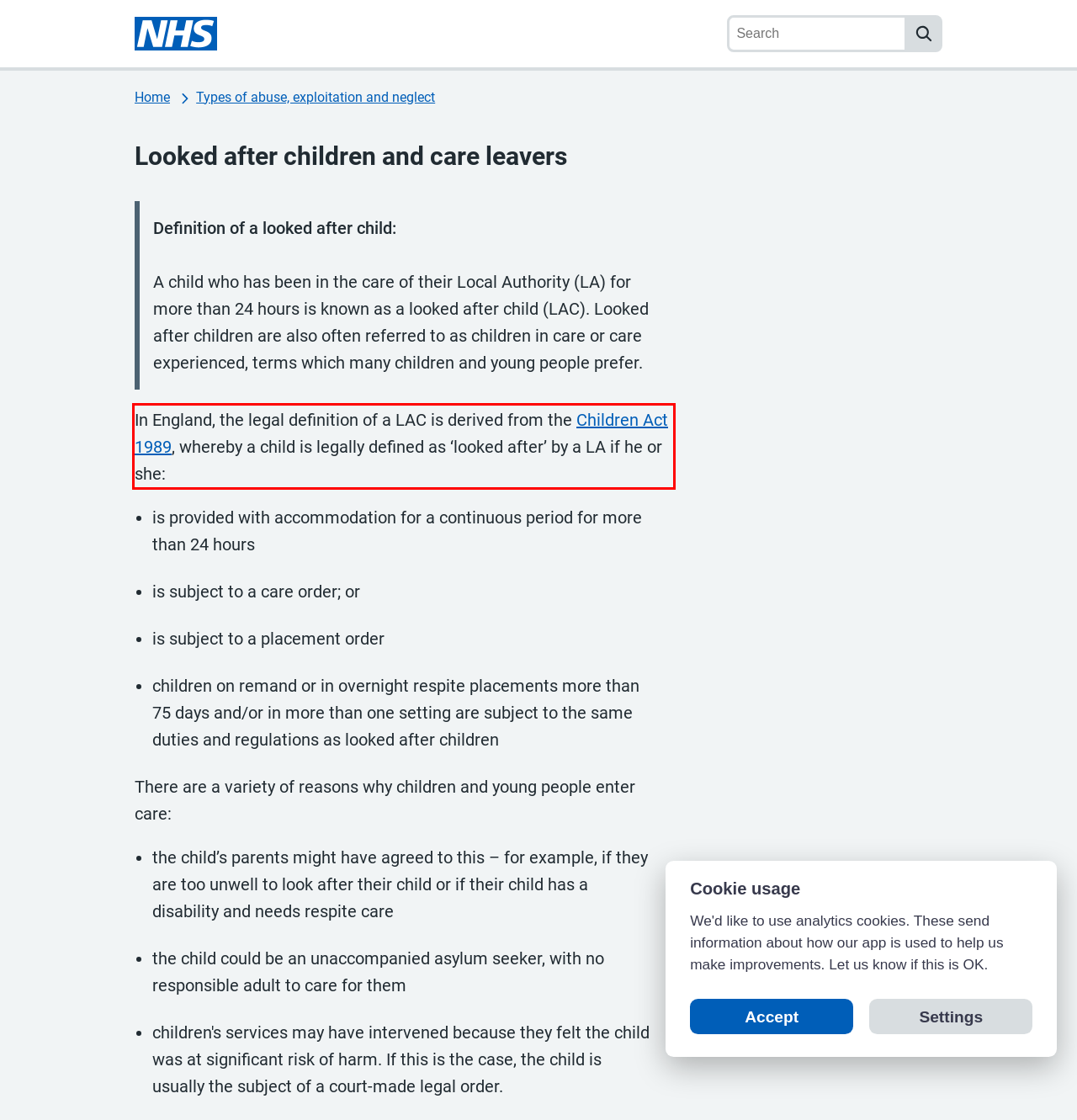Please identify and extract the text content from the UI element encased in a red bounding box on the provided webpage screenshot.

In England, the legal definition of a LAC is derived from the Children Act 1989, whereby a child is legally defined as ‘looked after’ by a LA if he or she: